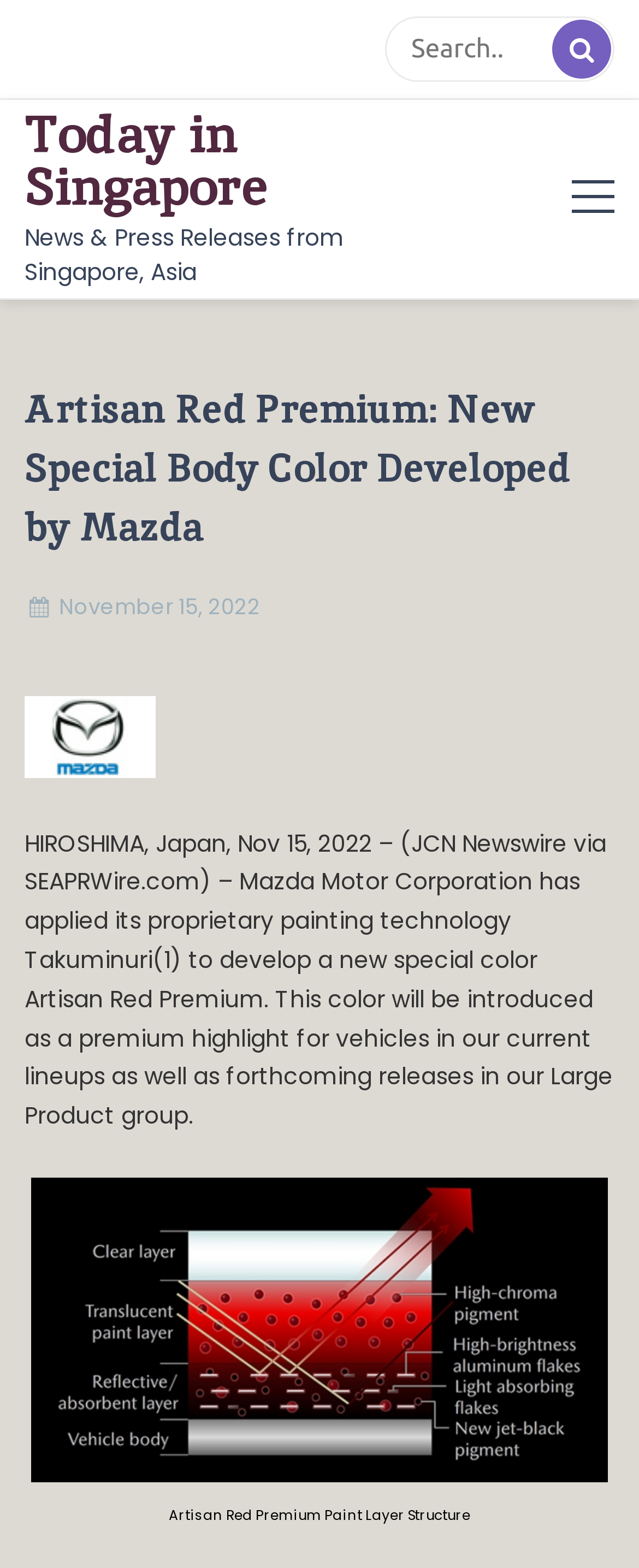Identify the bounding box for the UI element specified in this description: "Today in Singapore". The coordinates must be four float numbers between 0 and 1, formatted as [left, top, right, bottom].

[0.038, 0.069, 0.679, 0.136]